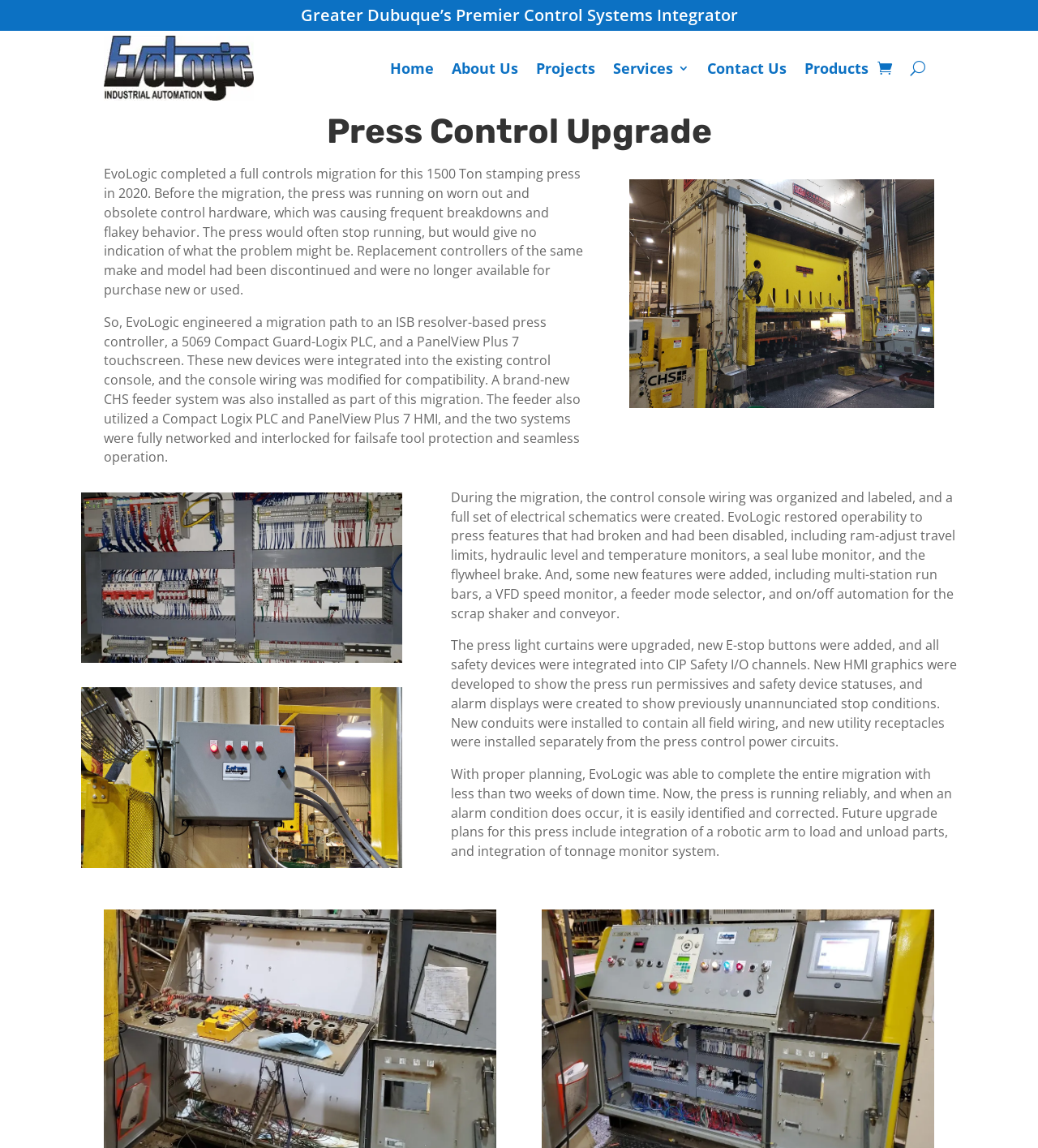Pinpoint the bounding box coordinates of the clickable element needed to complete the instruction: "Click the Projects link". The coordinates should be provided as four float numbers between 0 and 1: [left, top, right, bottom].

[0.516, 0.031, 0.573, 0.087]